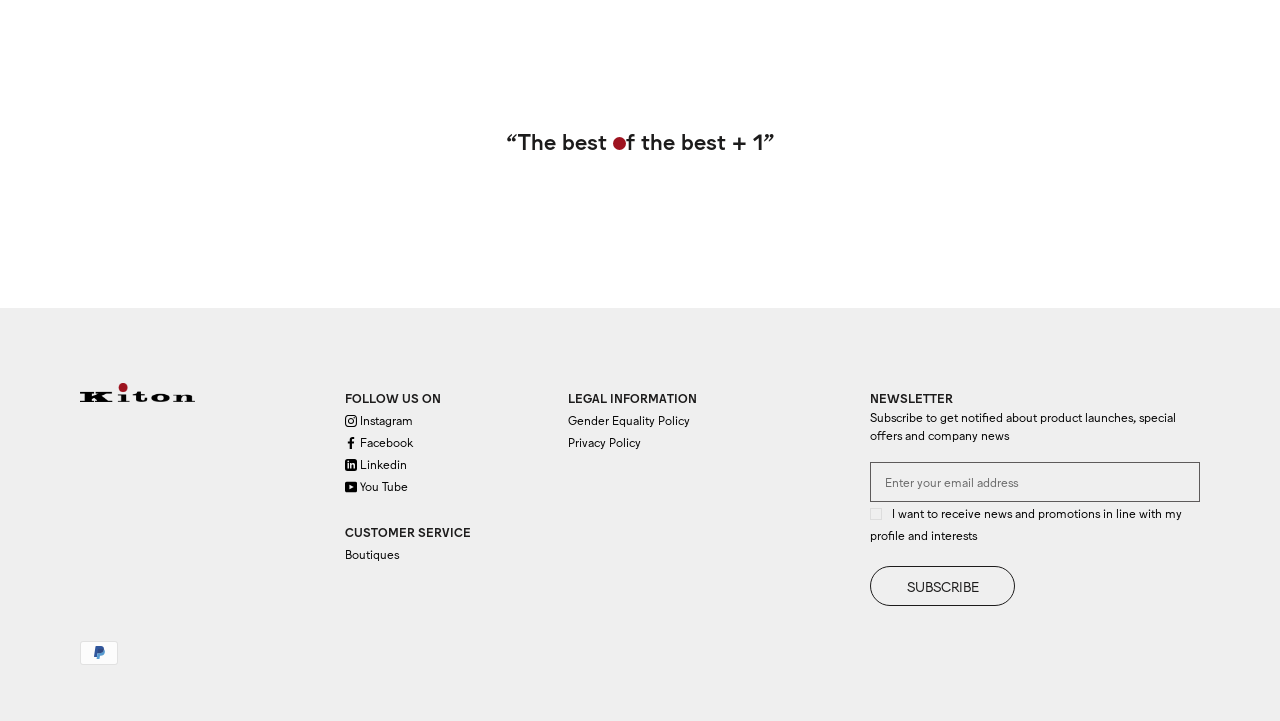From the webpage screenshot, predict the bounding box coordinates (top-left x, top-left y, bottom-right x, bottom-right y) for the UI element described here: Gender Equality Policy

[0.443, 0.568, 0.617, 0.598]